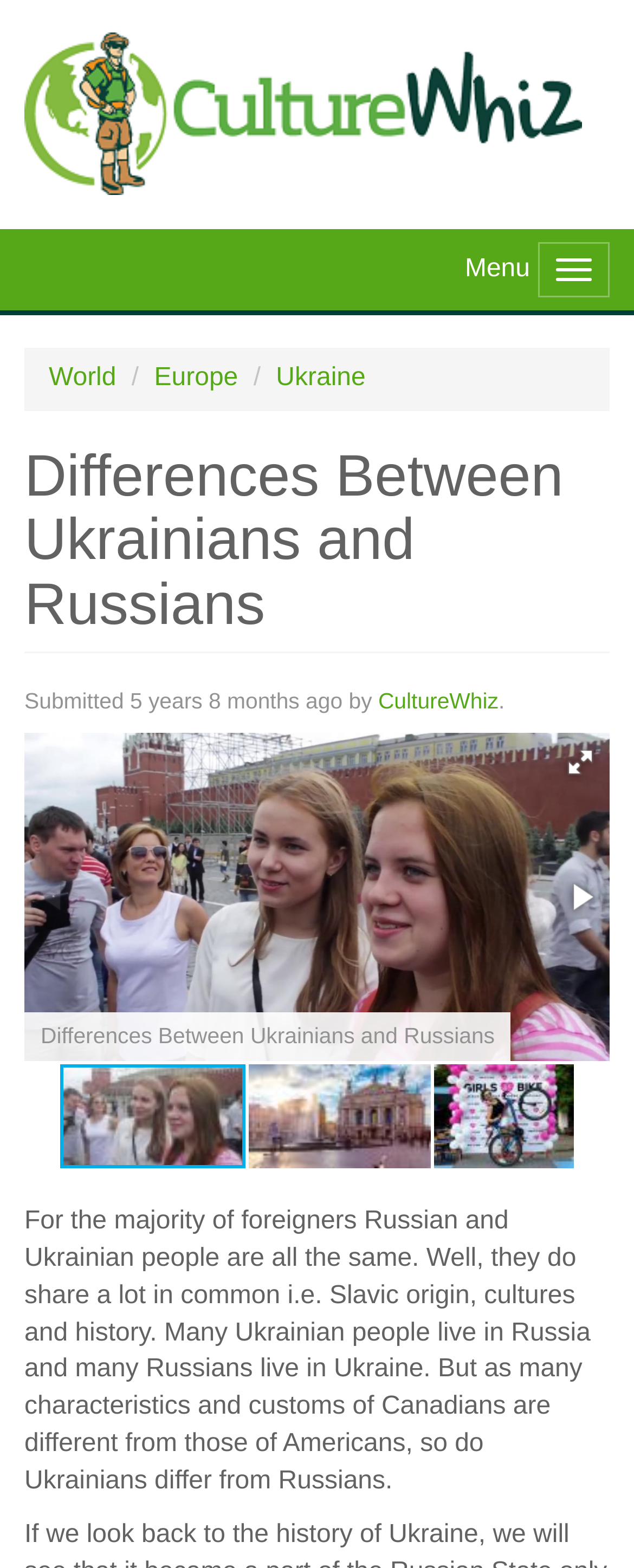Please determine the bounding box coordinates of the element to click on in order to accomplish the following task: "Learn about 'Publishing Open Access Books and Receiving Support for it'". Ensure the coordinates are four float numbers ranging from 0 to 1, i.e., [left, top, right, bottom].

None